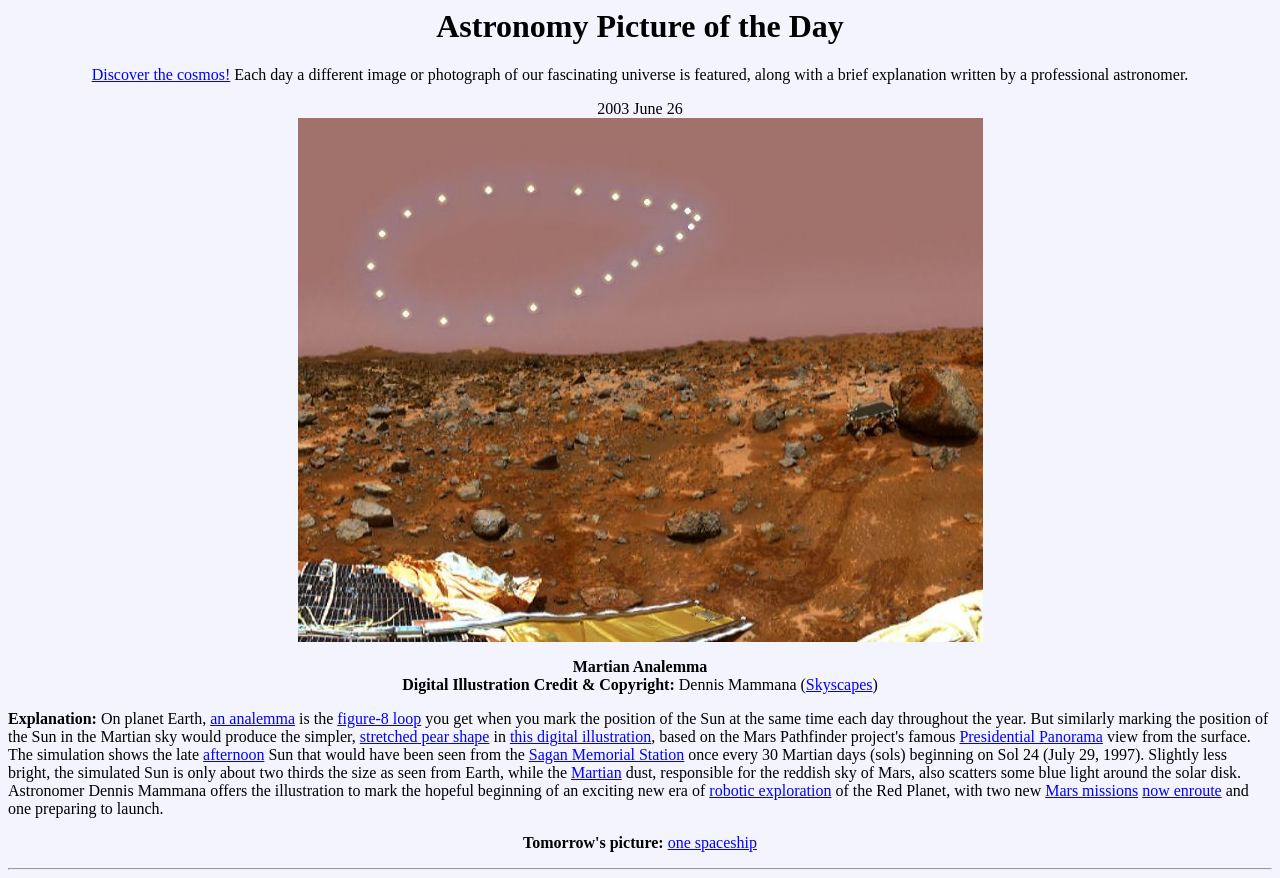What is the title of the webpage?
Answer the question with detailed information derived from the image.

The title of the webpage is obtained from the heading element with bounding box coordinates [0.006, 0.009, 0.994, 0.051], which is 'Astronomy Picture of the Day'.